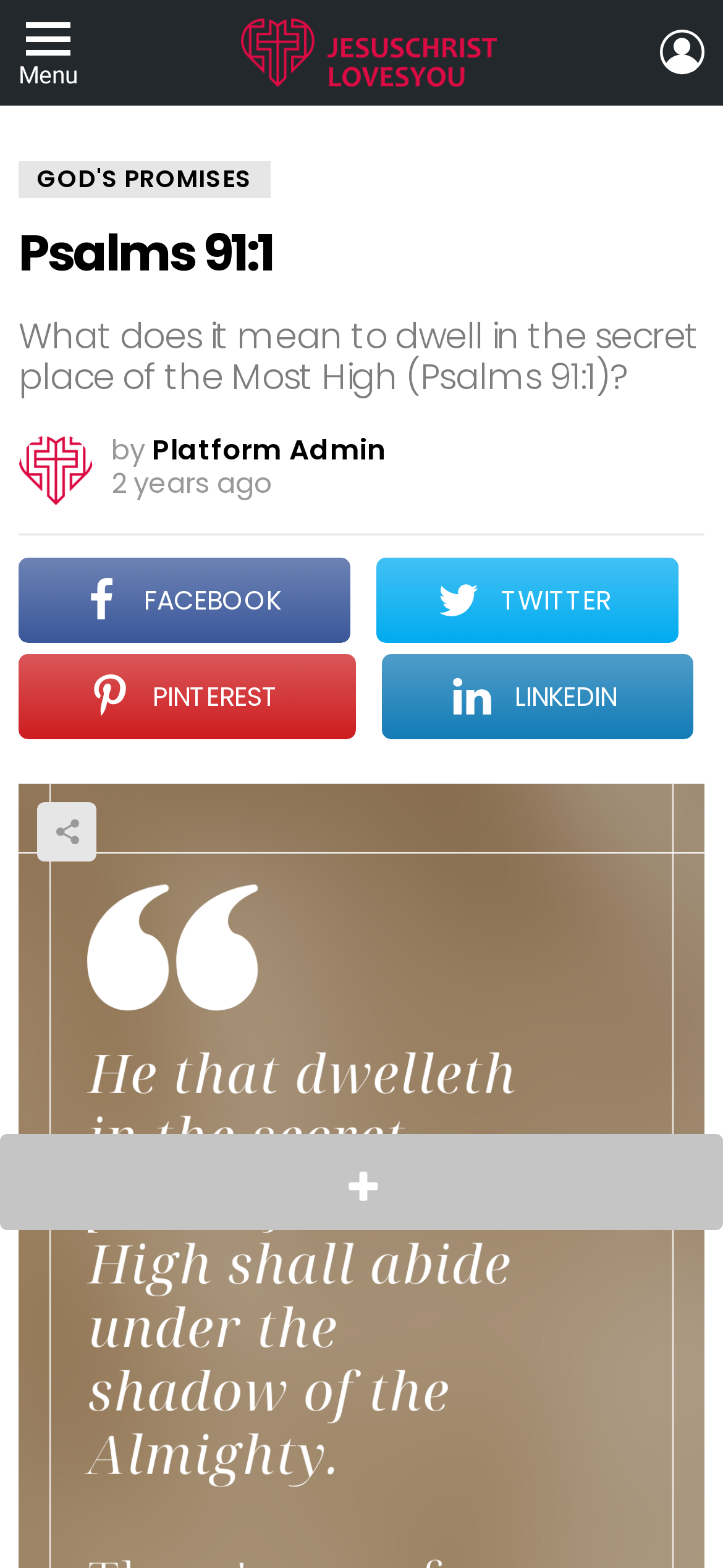Identify the bounding box coordinates necessary to click and complete the given instruction: "Log in to the account".

[0.913, 0.01, 0.974, 0.057]